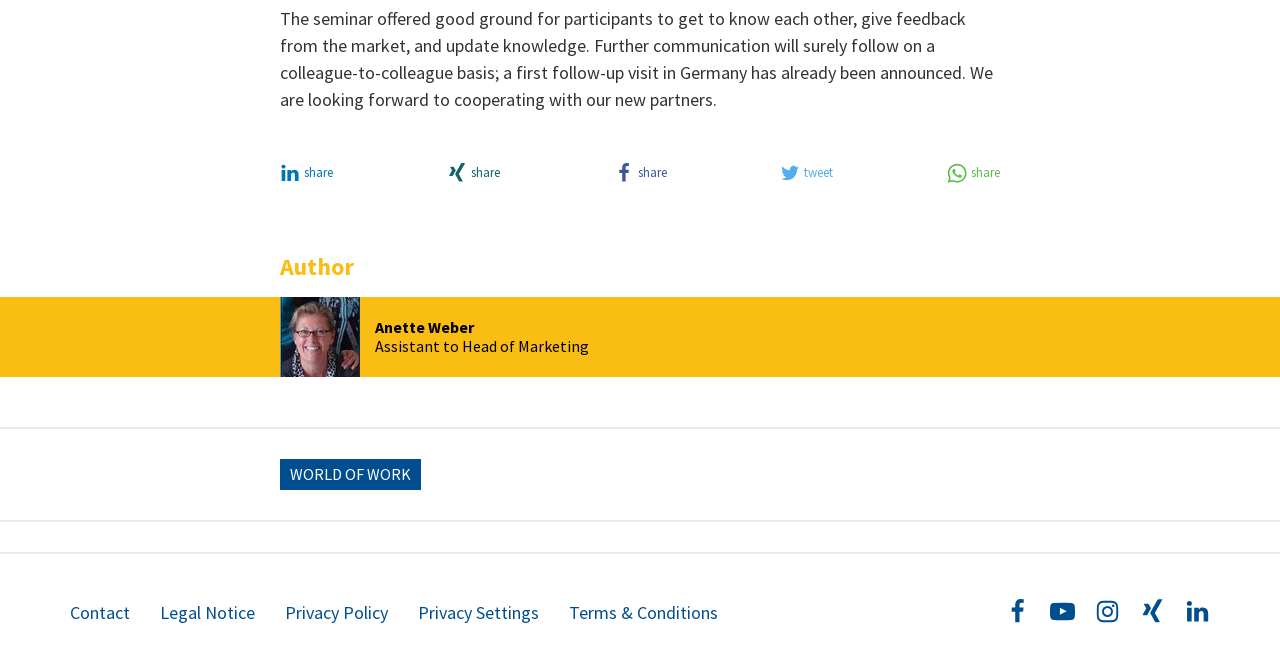Please mark the bounding box coordinates of the area that should be clicked to carry out the instruction: "contact us".

[0.055, 0.927, 0.102, 0.969]